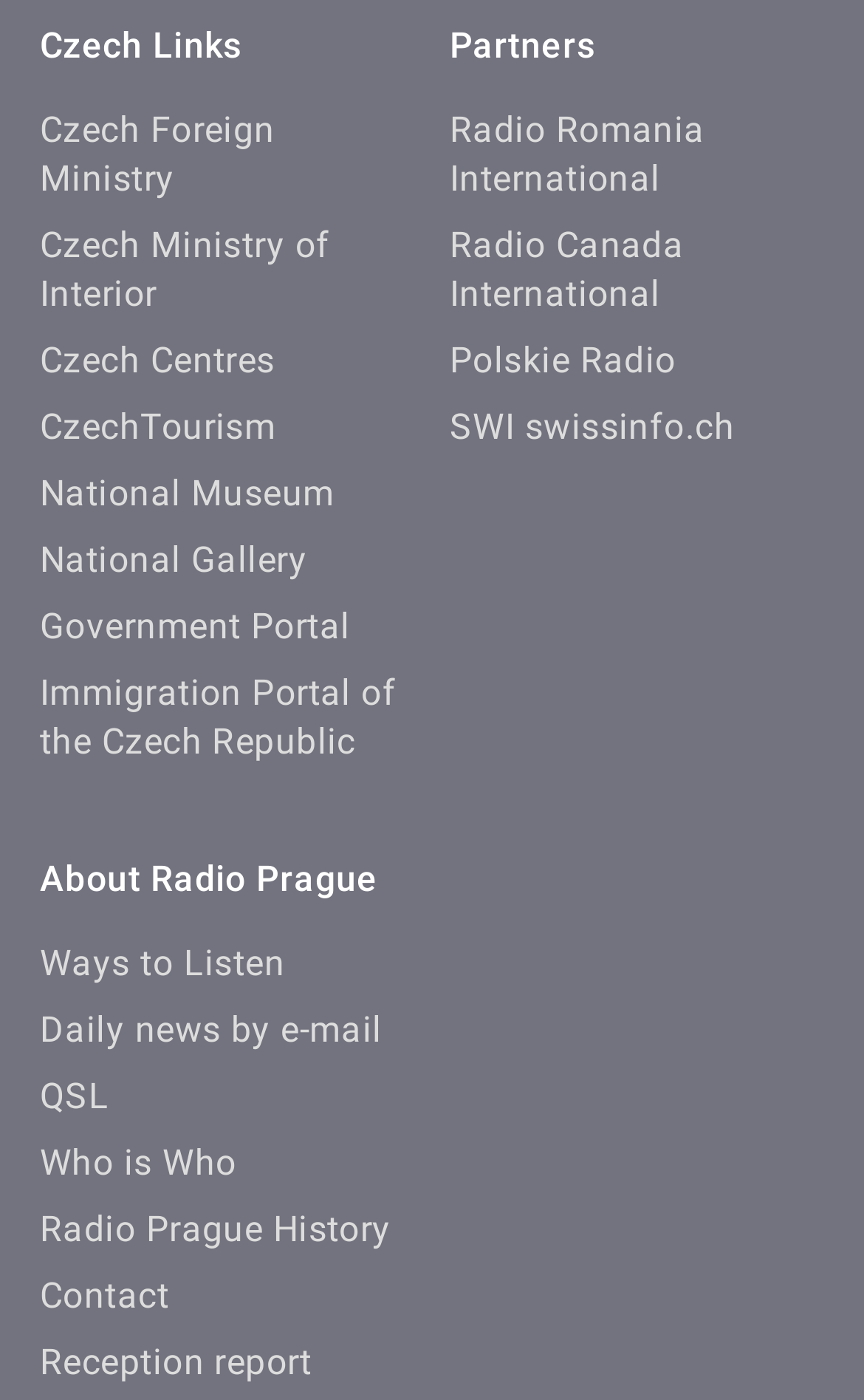Find the bounding box coordinates for the HTML element specified by: "Daily news by e-mail".

[0.046, 0.721, 0.443, 0.751]